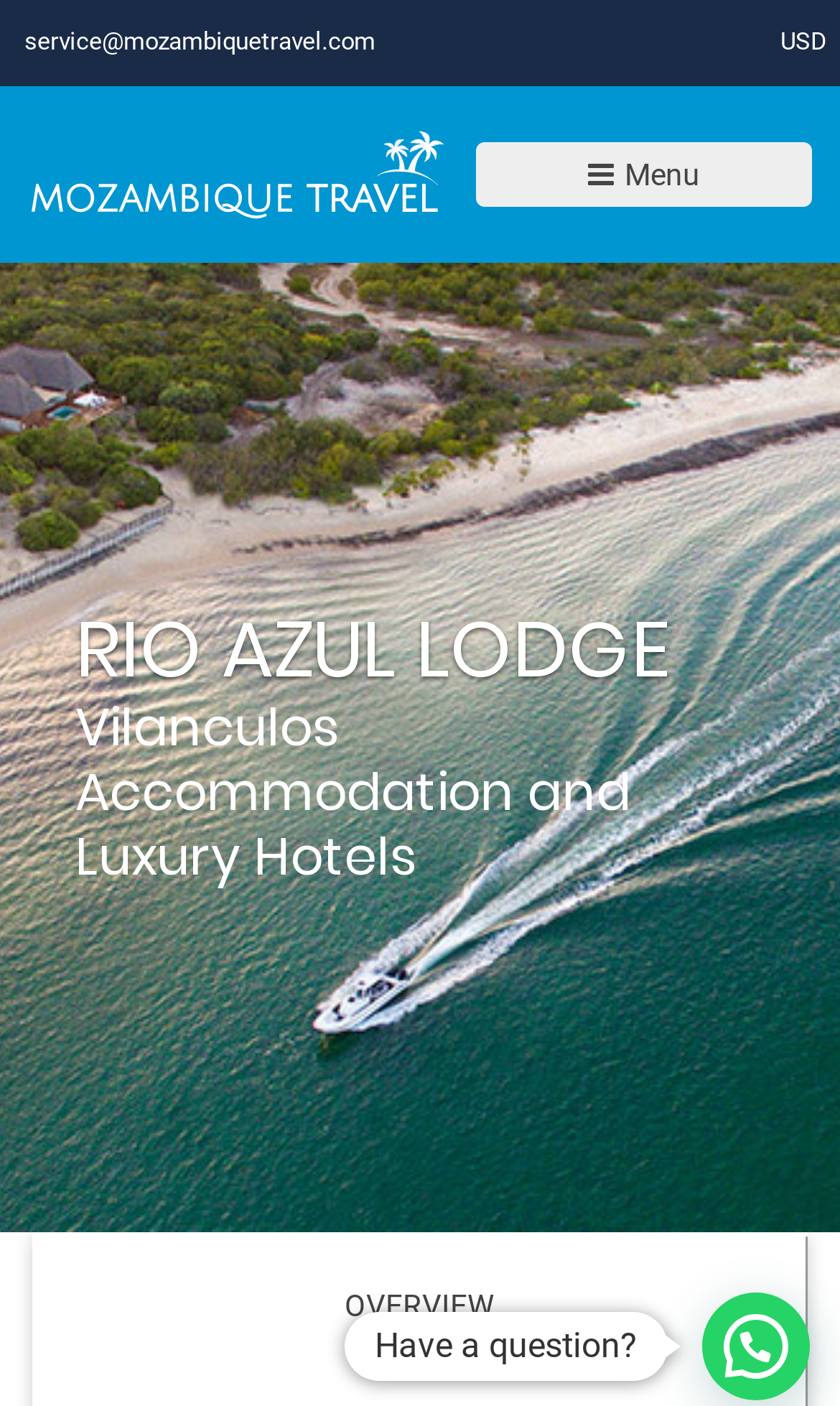Reply to the question below using a single word or brief phrase:
What is the name of the lodge featured on this page?

RIO AZUL LODGE